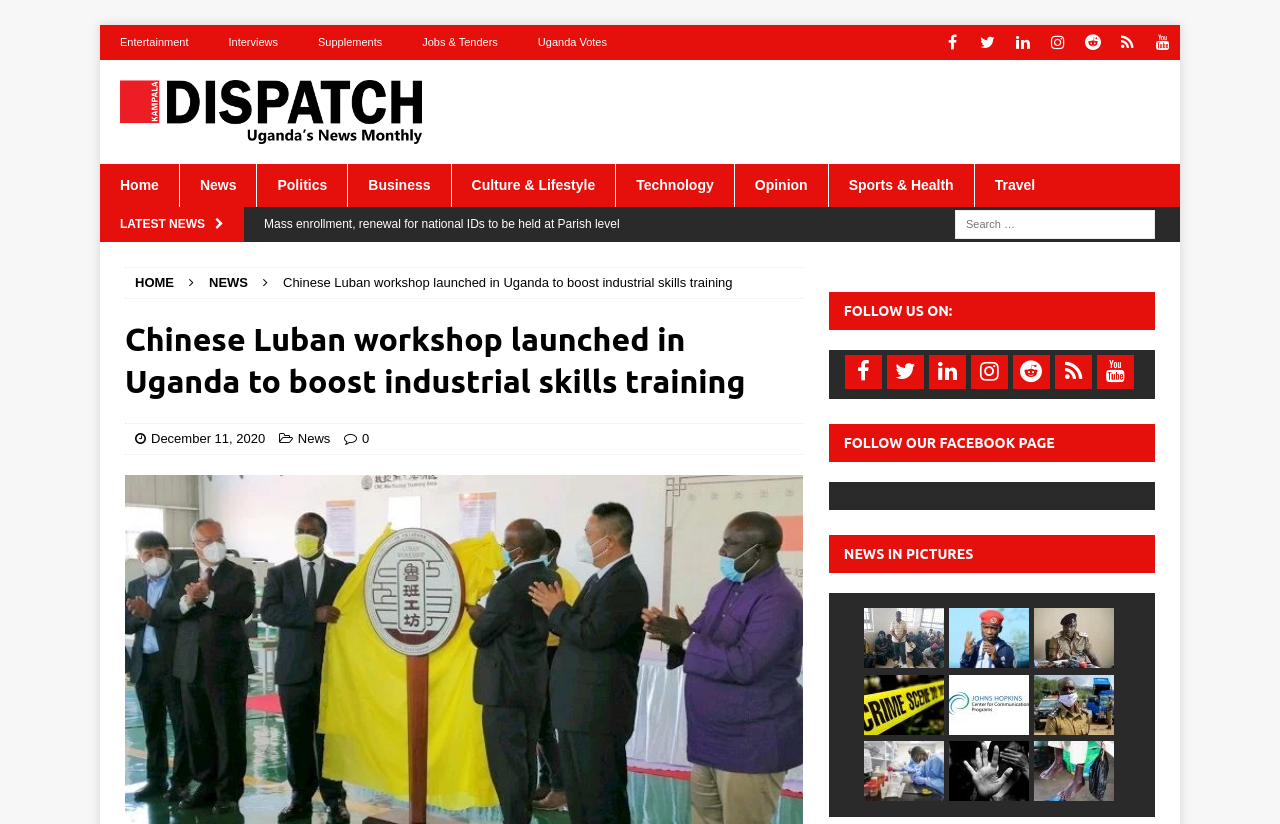Identify the bounding box coordinates of the specific part of the webpage to click to complete this instruction: "Search for something".

[0.746, 0.254, 0.902, 0.29]